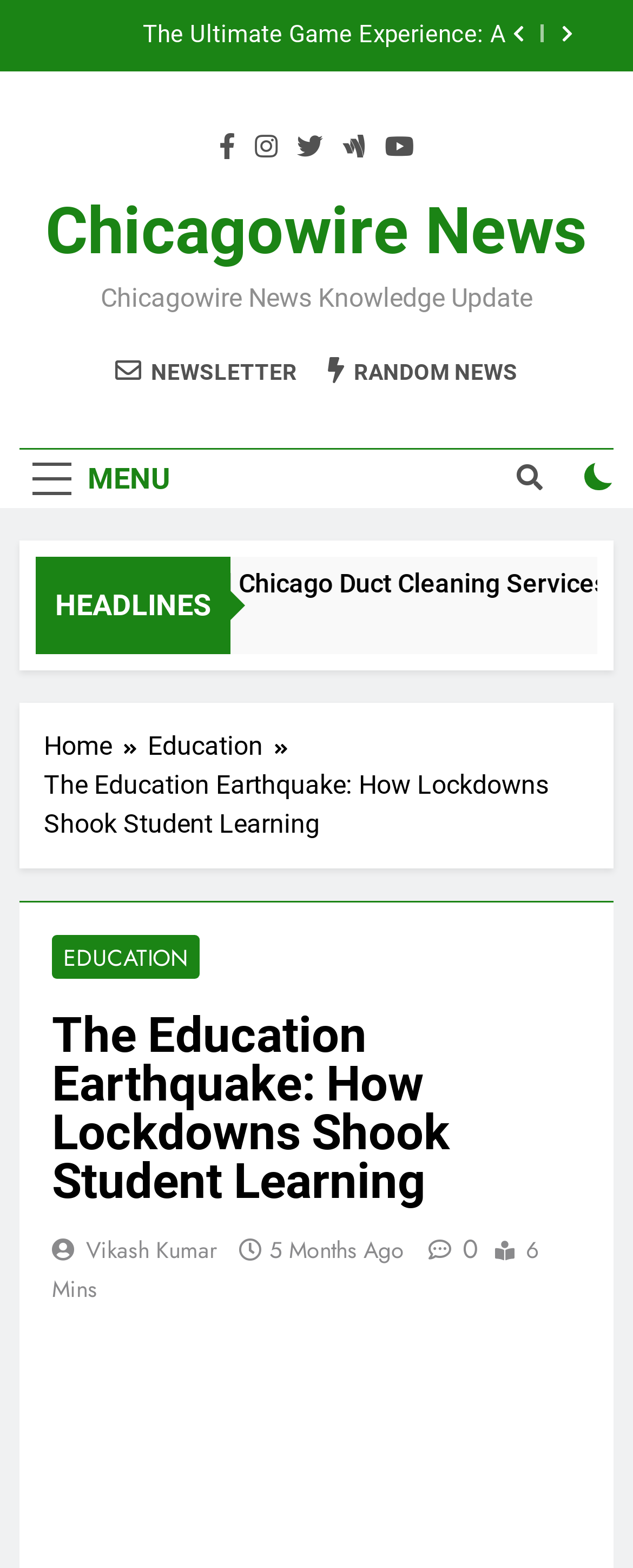Identify the bounding box coordinates for the UI element described by the following text: "Random News". Provide the coordinates as four float numbers between 0 and 1, in the format [left, top, right, bottom].

[0.518, 0.227, 0.818, 0.246]